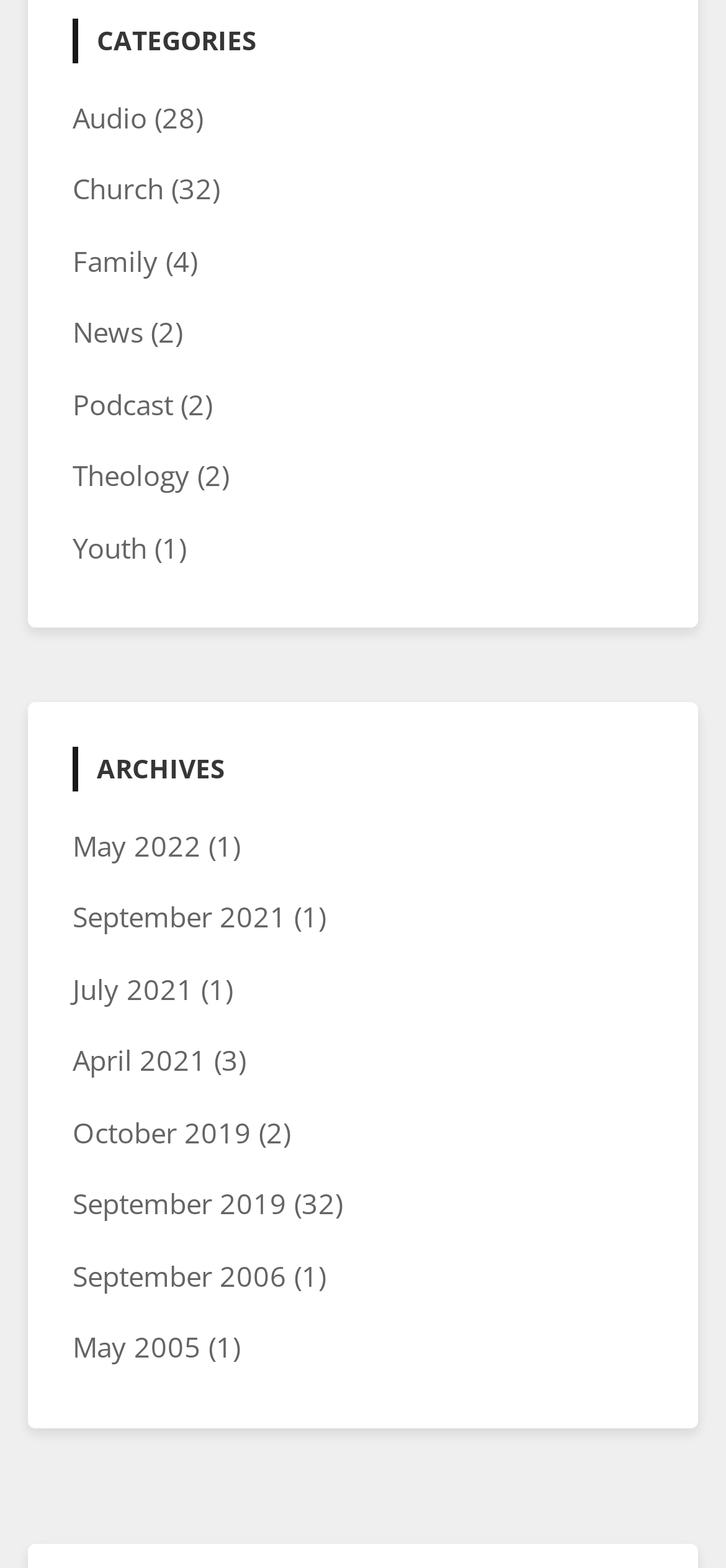Can you look at the image and give a comprehensive answer to the question:
How many archives are available for September 2019?

I found a link 'September 2019' under the 'ARCHIVES' heading, and next to it, there is a static text '(32)' which indicates the number of archives available for that month.